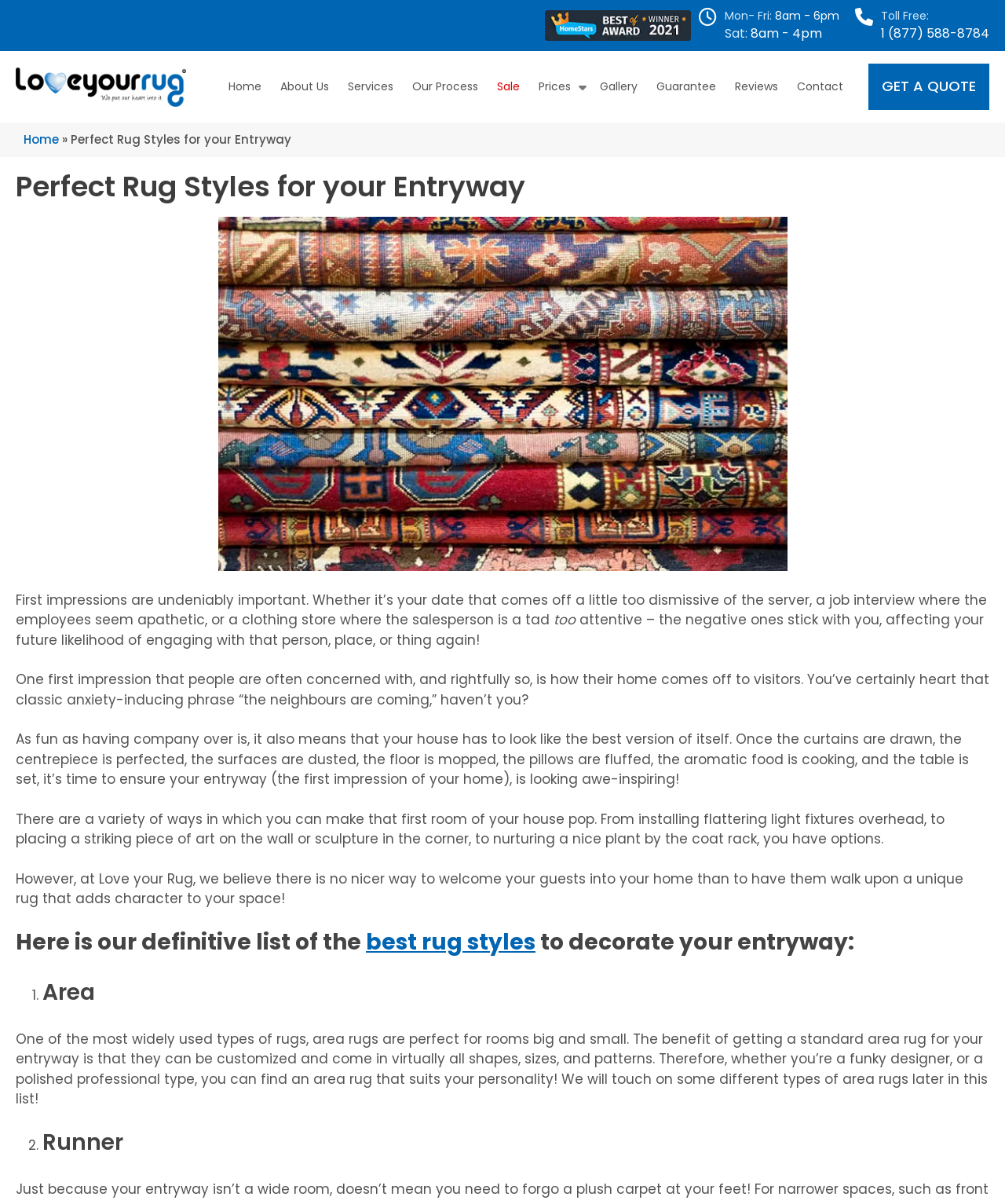Please indicate the bounding box coordinates of the element's region to be clicked to achieve the instruction: "Navigate to the 'About Us' page". Provide the coordinates as four float numbers between 0 and 1, i.e., [left, top, right, bottom].

[0.273, 0.059, 0.333, 0.085]